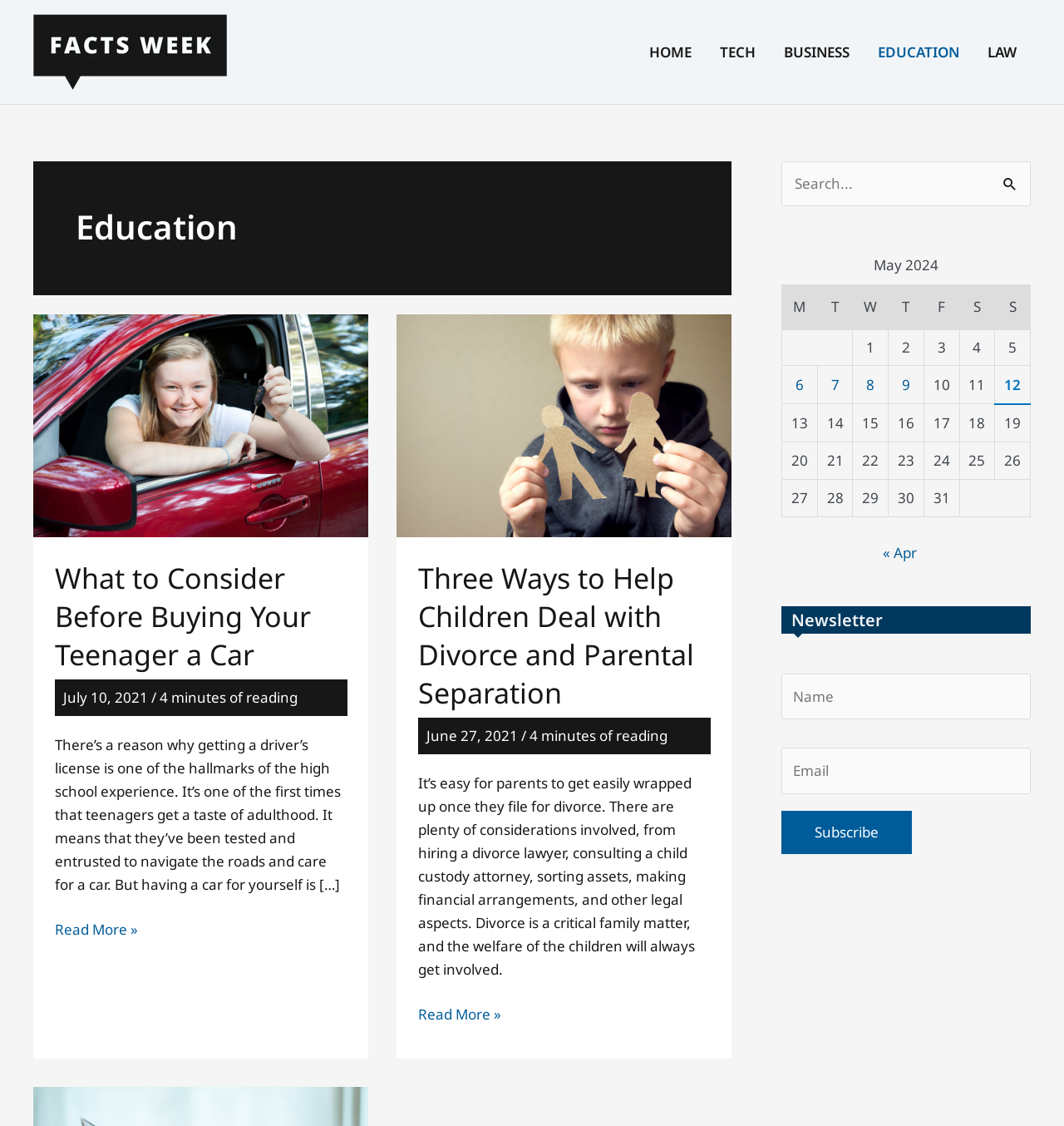Determine the bounding box coordinates of the clickable element necessary to fulfill the instruction: "Search for something". Provide the coordinates as four float numbers within the 0 to 1 range, i.e., [left, top, right, bottom].

[0.734, 0.143, 0.969, 0.183]